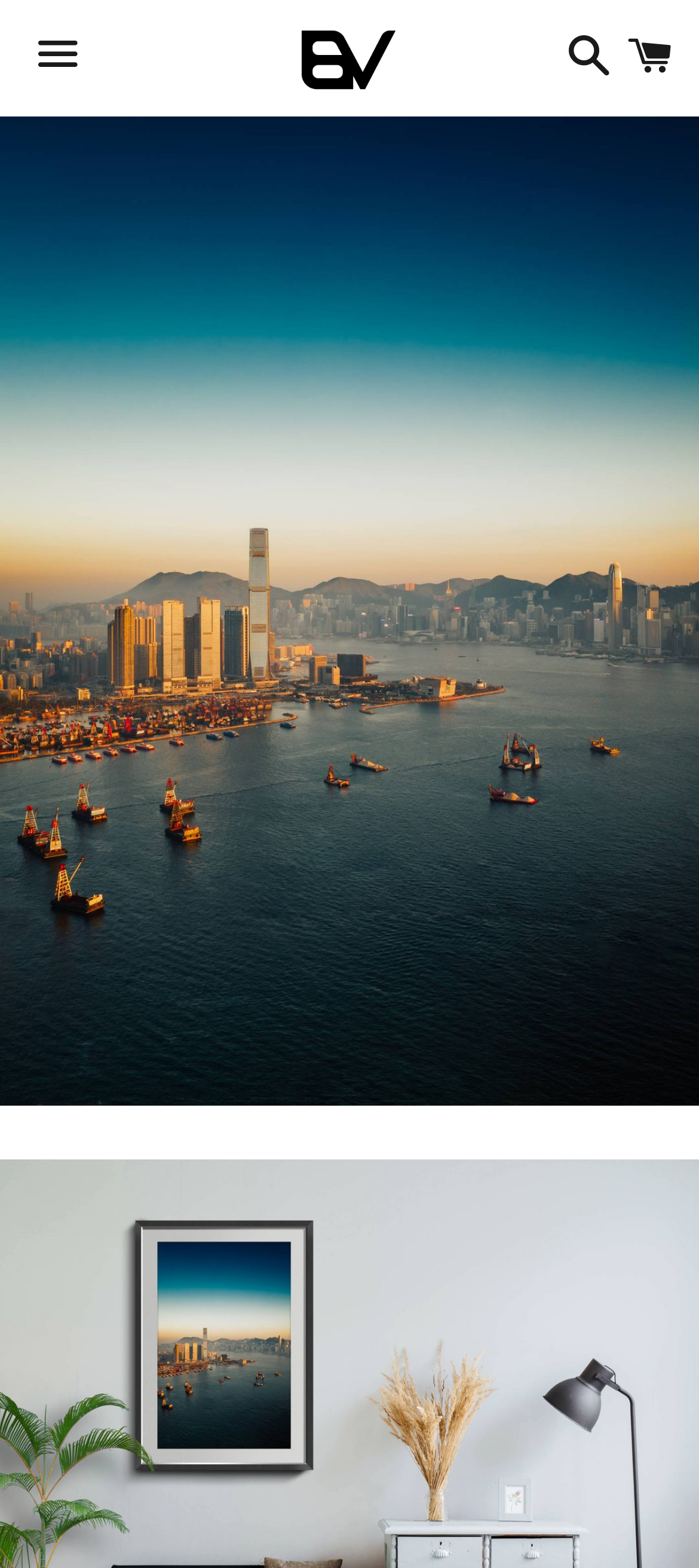Please provide a brief answer to the question using only one word or phrase: 
How many links are in the top navigation bar?

3